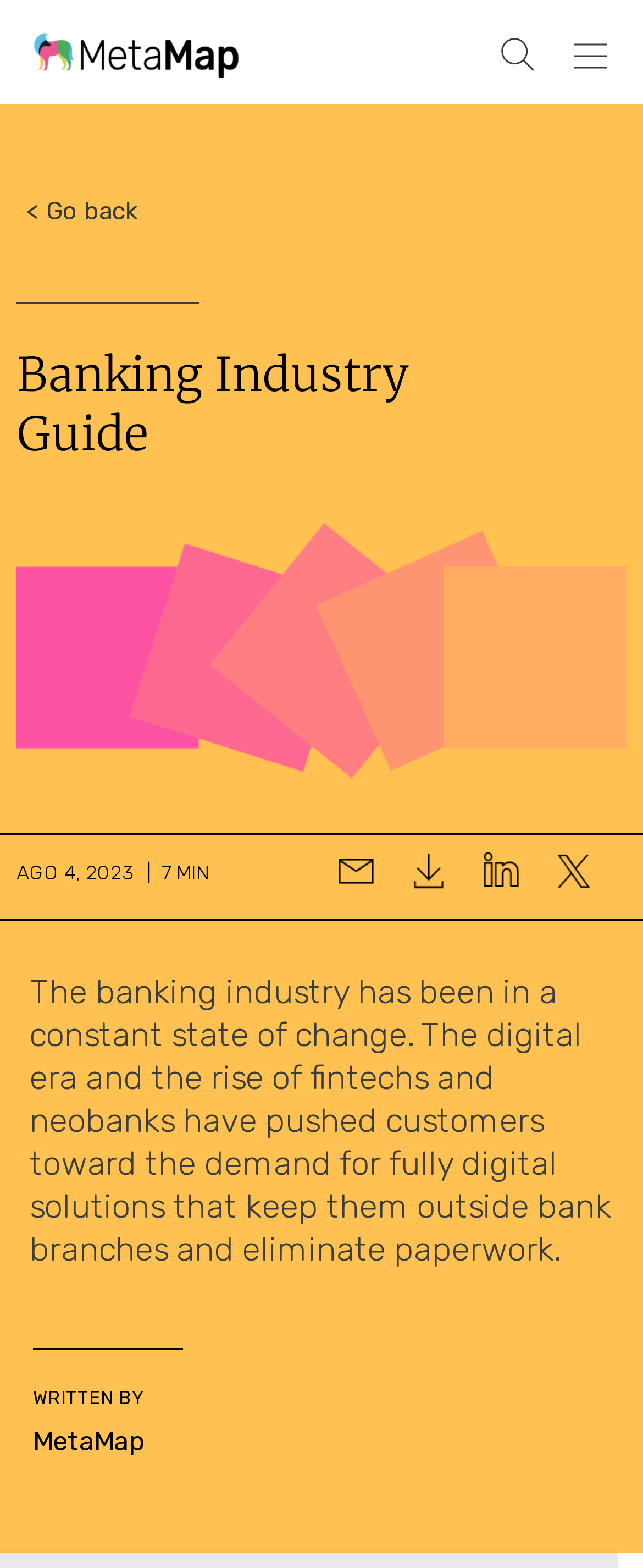Elaborate on the information and visuals displayed on the webpage.

Here is the detailed description of the webpage:

At the top left corner, there is a link to the MetaMap logo. To the right of the logo, there is a search button icon. Further to the right, there is another icon, but it does not have a description.

Below the top row of icons, there is a button to go back, located at the top left. Next to it, there is a heading that reads "Banking Industry Guide", which spans almost the entire width of the page.

Below the heading, there is a static text that displays the date "AGO 4, 2023" and the duration "7 MIN". 

Underneath, there are four links arranged horizontally, with no descriptions. 

Below these links, there is a paragraph of text that summarizes the current state of the banking industry, mentioning the rise of fintechs and neobanks and the demand for fully digital solutions.

At the bottom of the page, there is a static text that reads "WRITTEN BY", followed by a link to MetaMap.